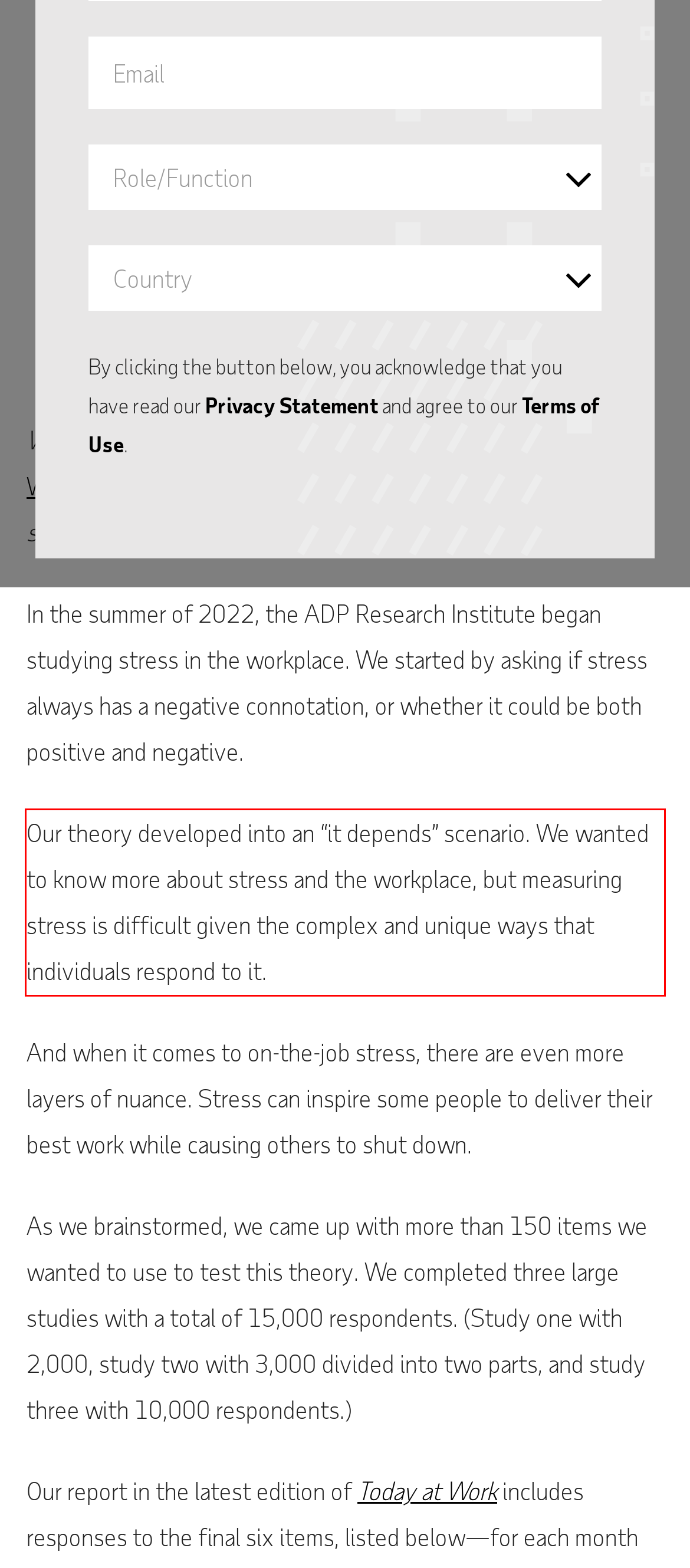Please perform OCR on the text within the red rectangle in the webpage screenshot and return the text content.

Our theory developed into an “it depends” scenario. We wanted to know more about stress and the workplace, but measuring stress is difficult given the complex and unique ways that individuals respond to it.